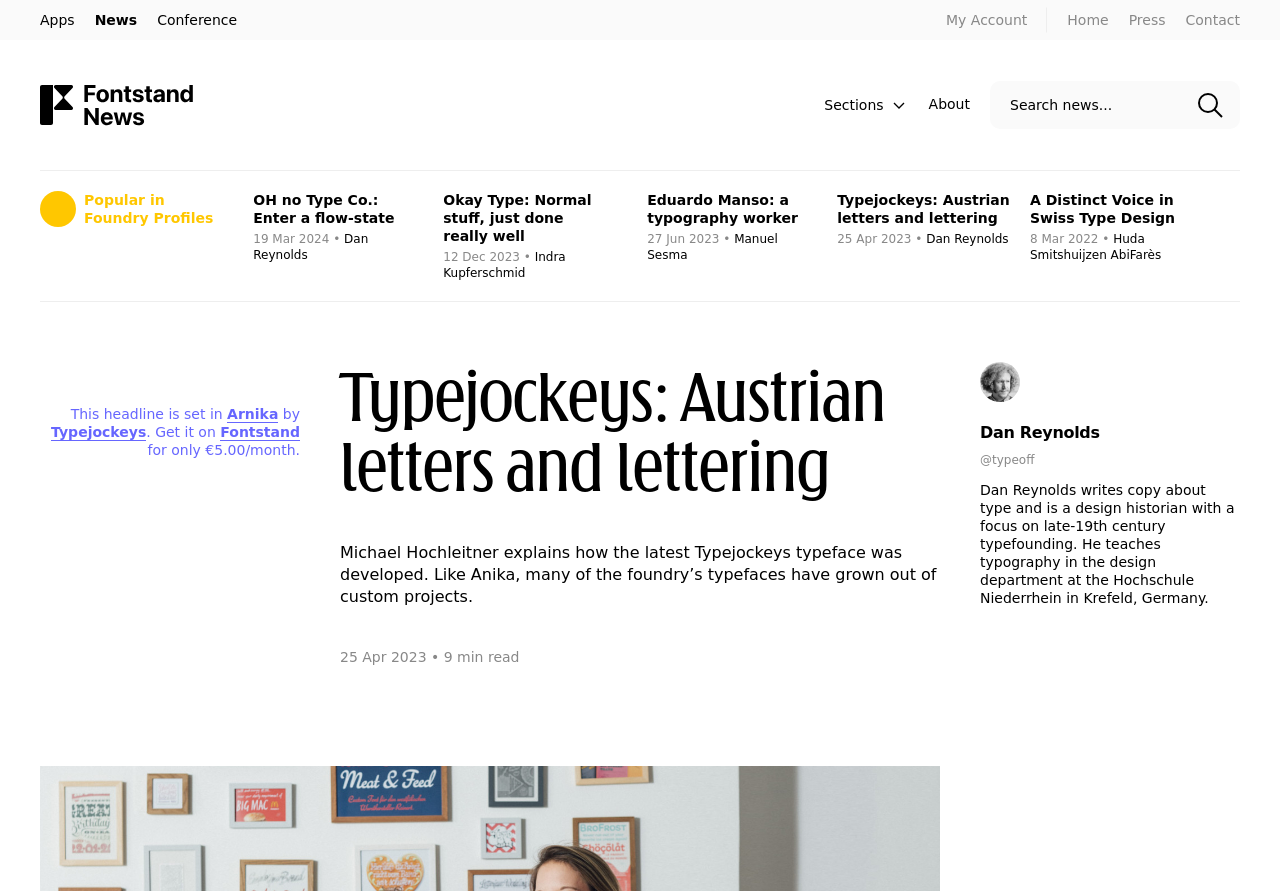Please find and report the primary heading text from the webpage.

Typejockeys: Austrian letters and lettering
  This headline is set in Arnika by Typejockeys. Get it on Fontstand for only €5.00/month.